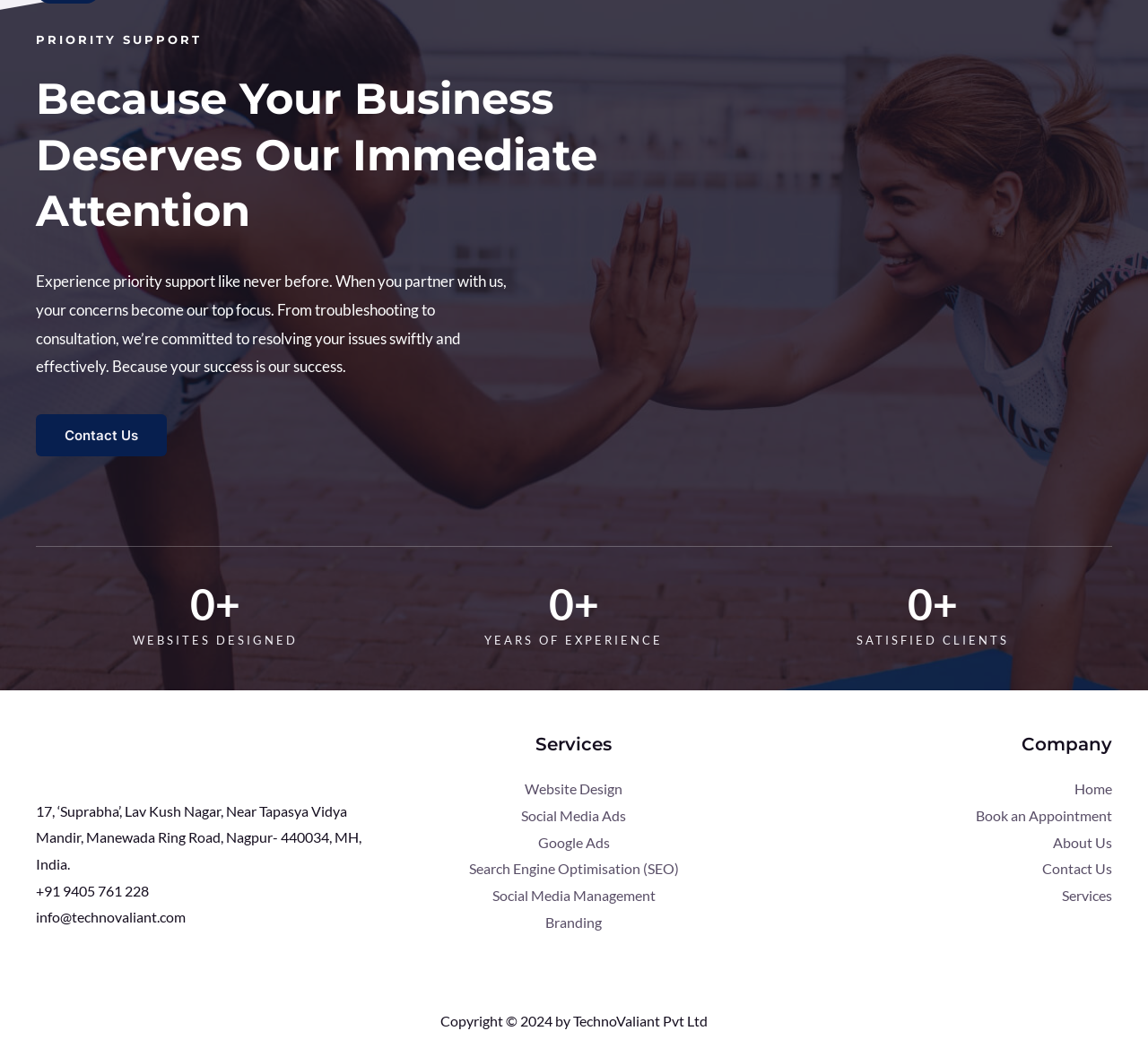Locate the bounding box coordinates of the clickable region necessary to complete the following instruction: "Contact us for priority support". Provide the coordinates in the format of four float numbers between 0 and 1, i.e., [left, top, right, bottom].

[0.031, 0.392, 0.145, 0.431]